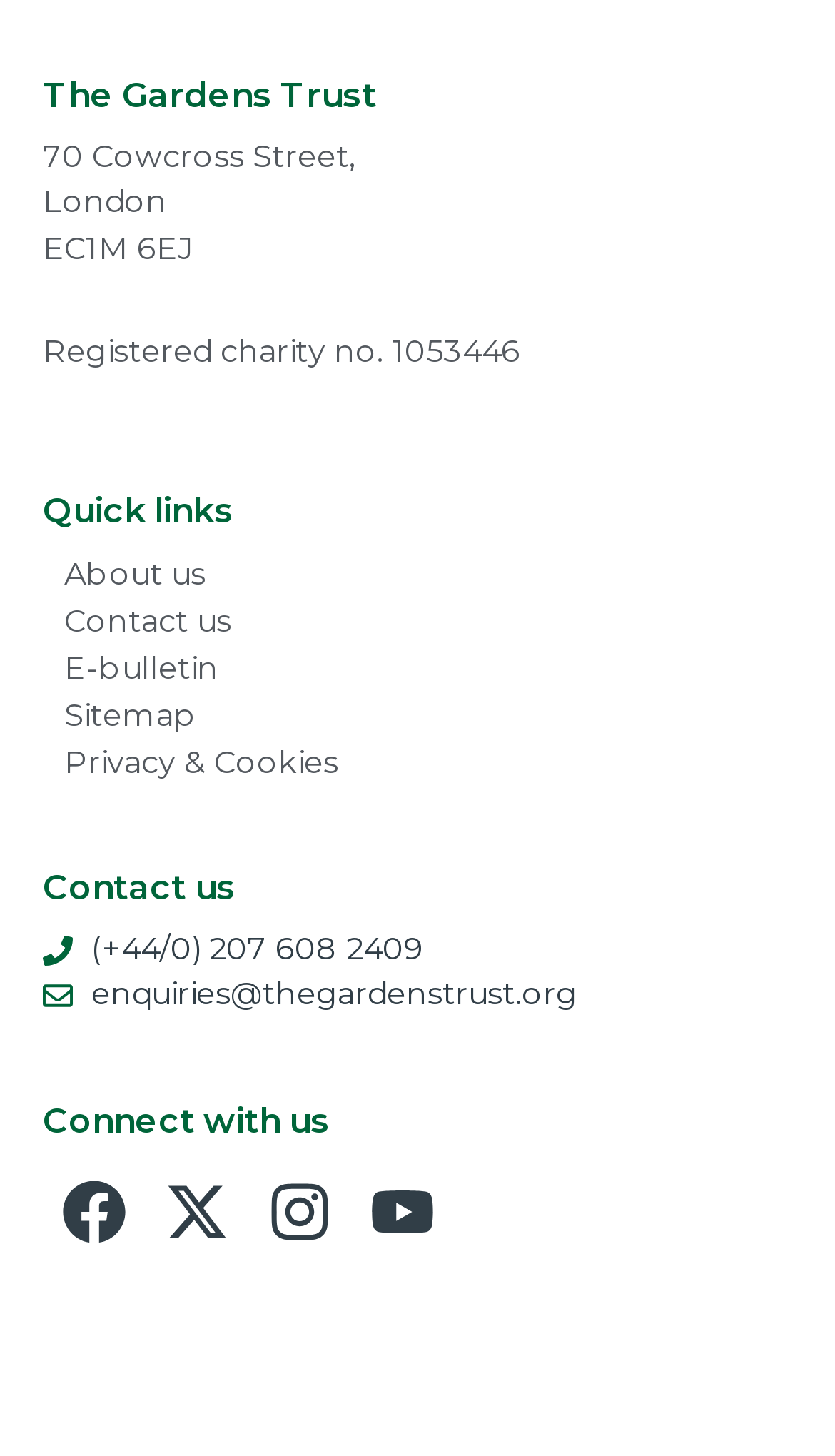Using the information in the image, could you please answer the following question in detail:
What is the email address of The Gardens Trust?

I found the email address by looking at the link under the 'Contact us' heading, which provides the email address as 'enquiries@thegardenstrust.org'.